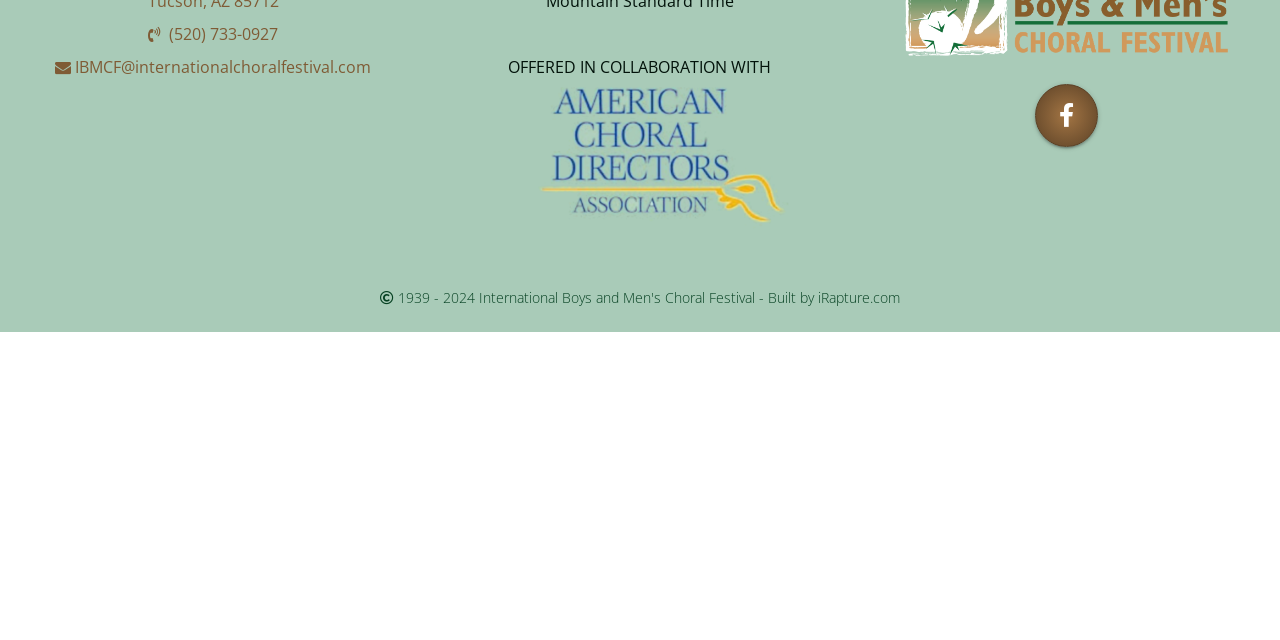Please find the bounding box coordinates (top-left x, top-left y, bottom-right x, bottom-right y) in the screenshot for the UI element described as follows: (520) 733-0927

[0.116, 0.036, 0.217, 0.07]